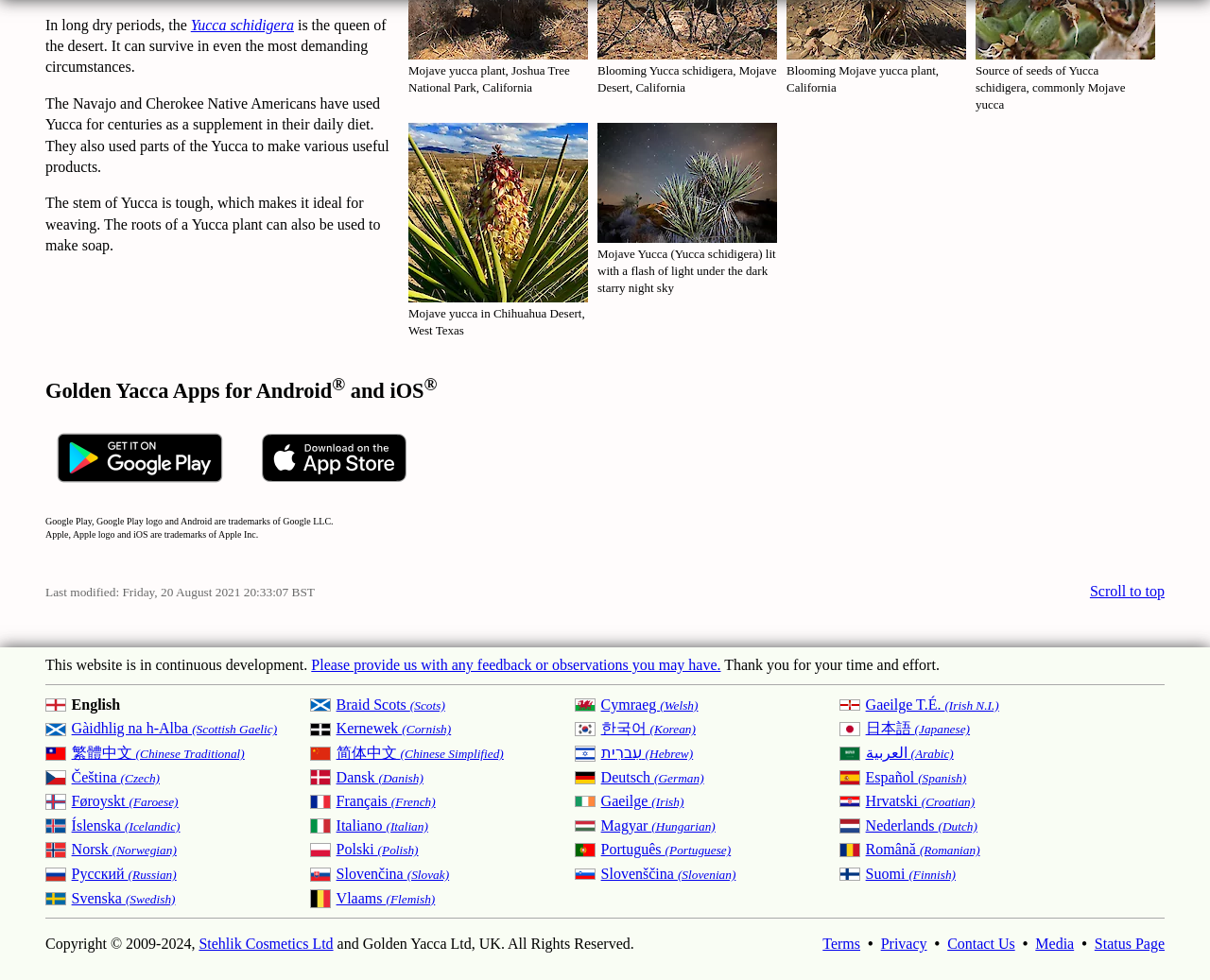Identify the bounding box of the HTML element described as: "Gaeilge T.É. (Irish N.I.)".

[0.694, 0.707, 0.912, 0.731]